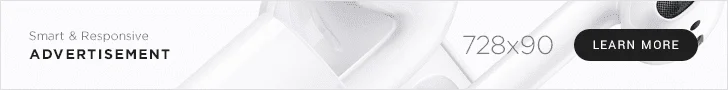What is the purpose of the 'LEARN MORE' button?
Please provide a single word or phrase answer based on the image.

To explore further details